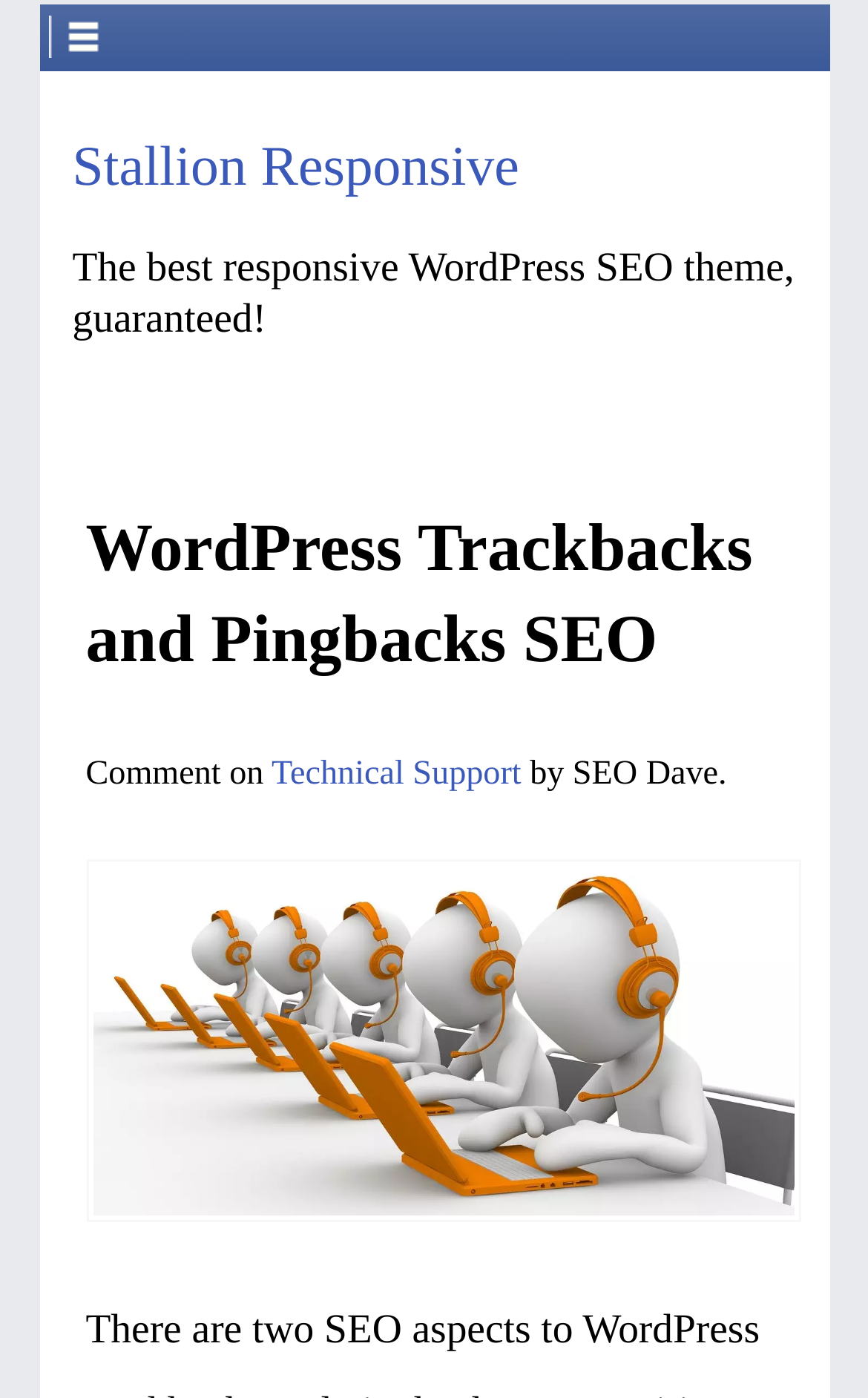Who provides technical support?
Based on the visual, give a brief answer using one word or a short phrase.

SEO Dave